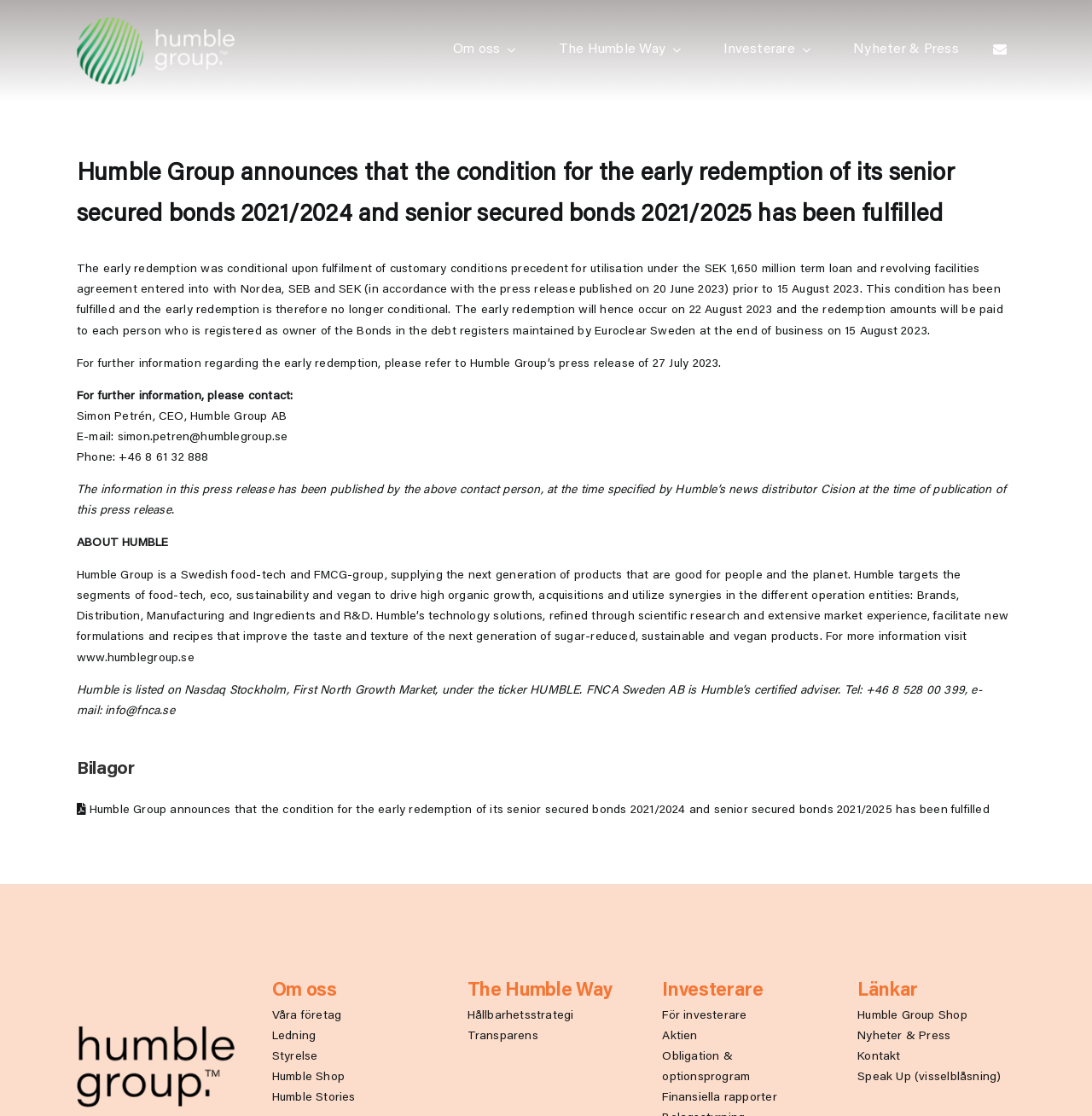Create a full and detailed caption for the entire webpage.

This webpage is about Humble Group's announcement regarding the early redemption of its senior secured bonds. At the top left corner, there is a logo link "humble-white". Below it, there is a navigation menu with links to different sections of the website, including "Om oss", "The Humble Way", "Investerare", and "Nyheter & Press".

The main content of the webpage is divided into several sections. The first section has a heading that announces the fulfillment of the condition for the early redemption of the bonds. Below the heading, there is a paragraph of text explaining the details of the early redemption. 

Following this, there are several sections with static text, including a section with contact information for the CEO of Humble Group, Simon Petrén, and a section about Humble Group's business, which describes the company as a Swedish food-tech and FMCG-group.

There is also a section with a heading "Bilagor" and a link to a press release. At the bottom of the page, there are several links to different sections of the website, including "Om oss", "The Humble Way", "Investerare", and "Länkar". Additionally, there is an image at the bottom left corner of the page.

On the right side of the page, there are several headings and links, including "Om oss", "The Humble Way", "Investerare", and "Länkar", which provide access to different sections of the website. There is also a "Go to Top" link at the bottom right corner of the page.